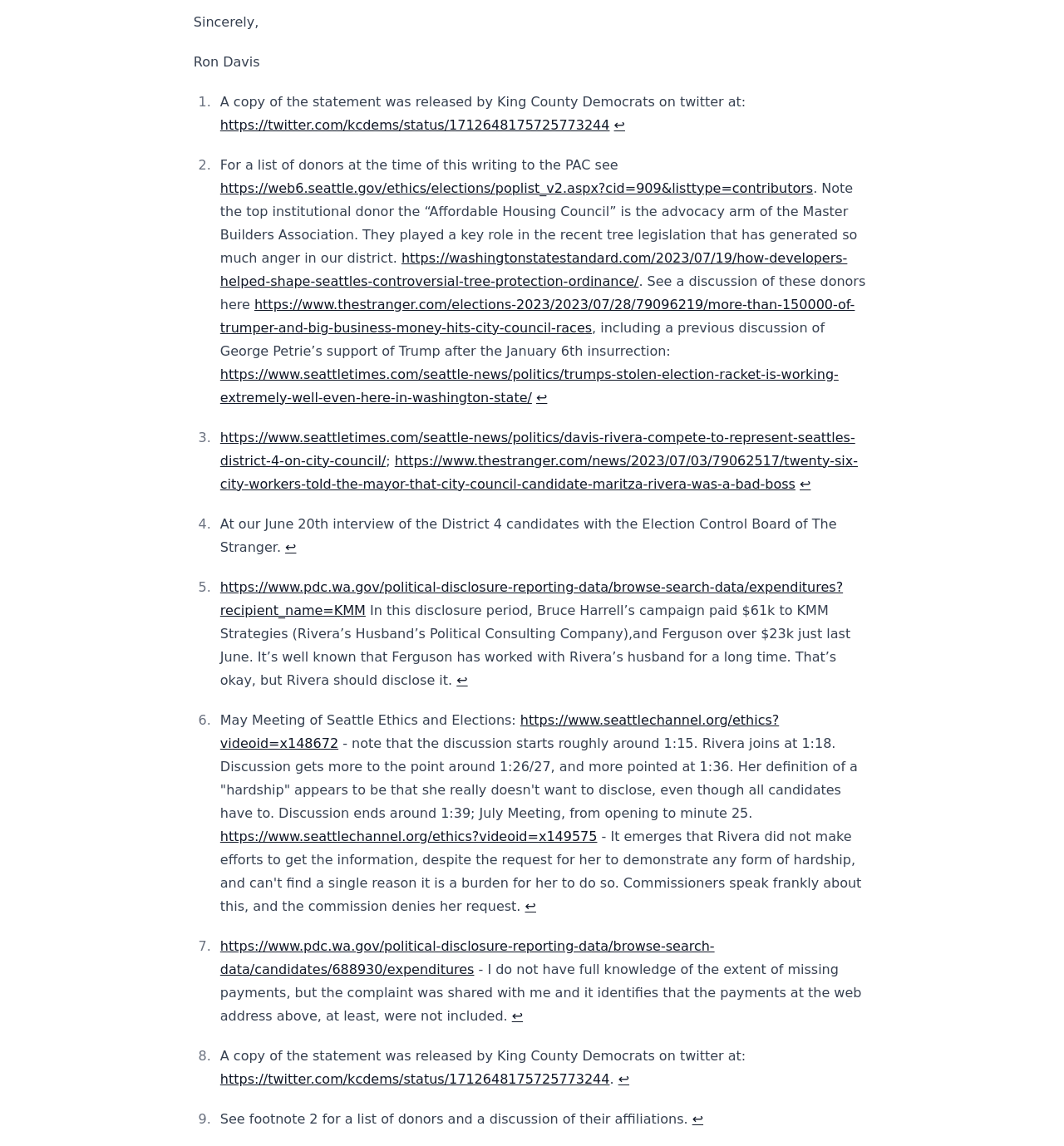Determine the bounding box coordinates for the HTML element mentioned in the following description: "About Us". The coordinates should be a list of four floats ranging from 0 to 1, represented as [left, top, right, bottom].

None